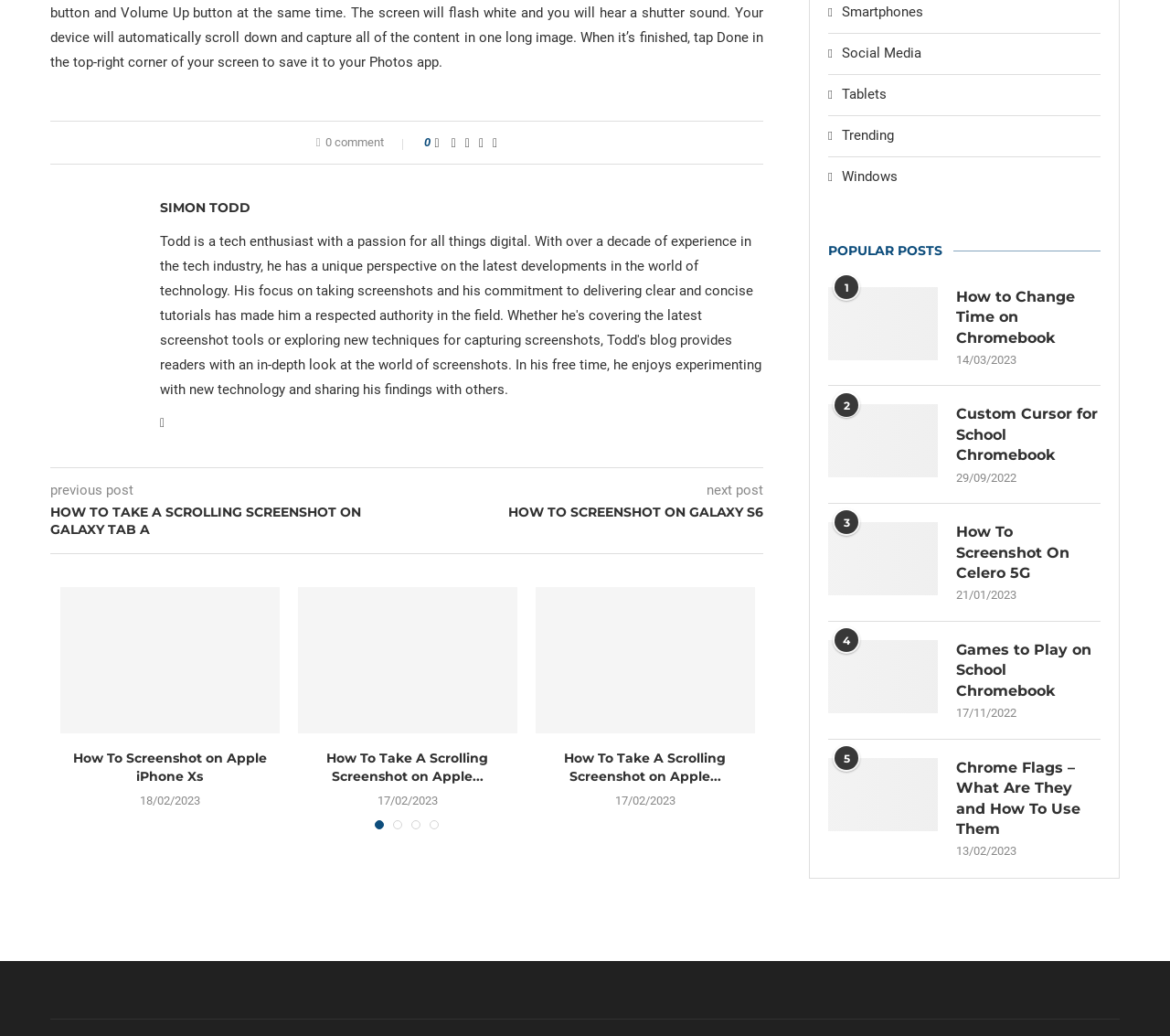How many comments are there on this post?
Look at the image and respond with a single word or a short phrase.

0